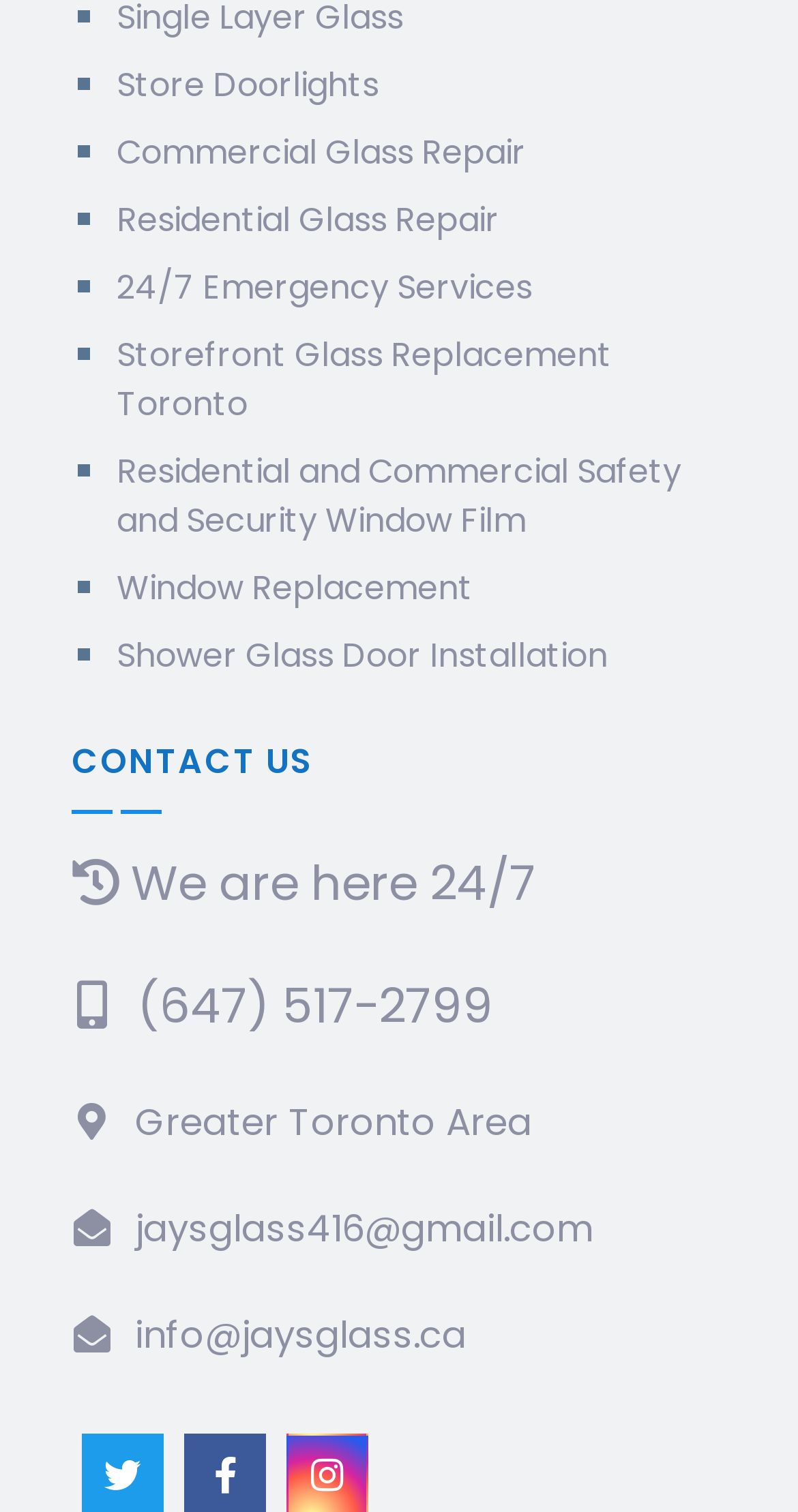What is the company's email address?
Based on the image, please offer an in-depth response to the question.

I found the company's email address by looking at the 'CONTACT US' section, where it lists two email addresses, 'jaysglass416@gmail.com' and 'info@jaysglass.ca'.